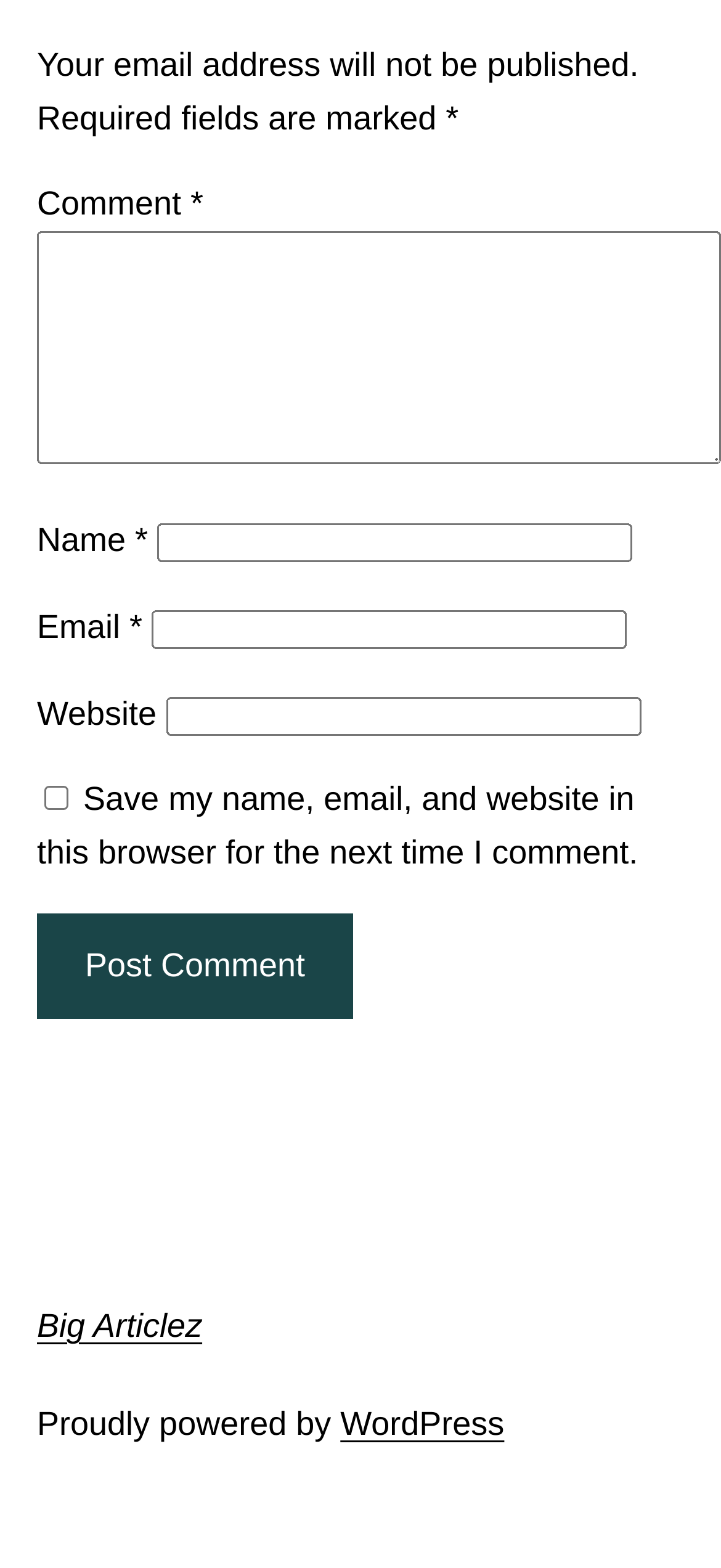How many links are there on the page?
From the image, respond using a single word or phrase.

2